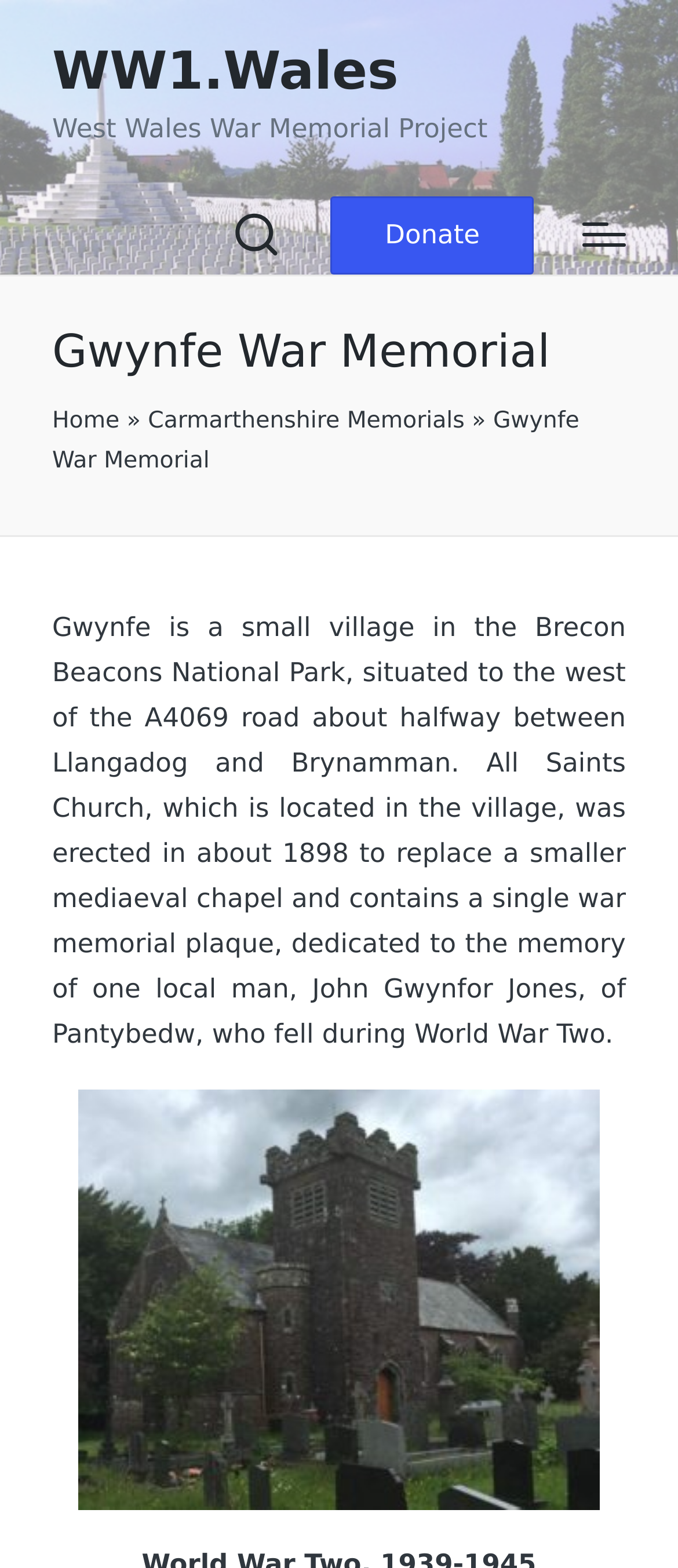What is the name of the man who fell during World War Two?
Using the visual information, answer the question in a single word or phrase.

John Gwynfor Jones